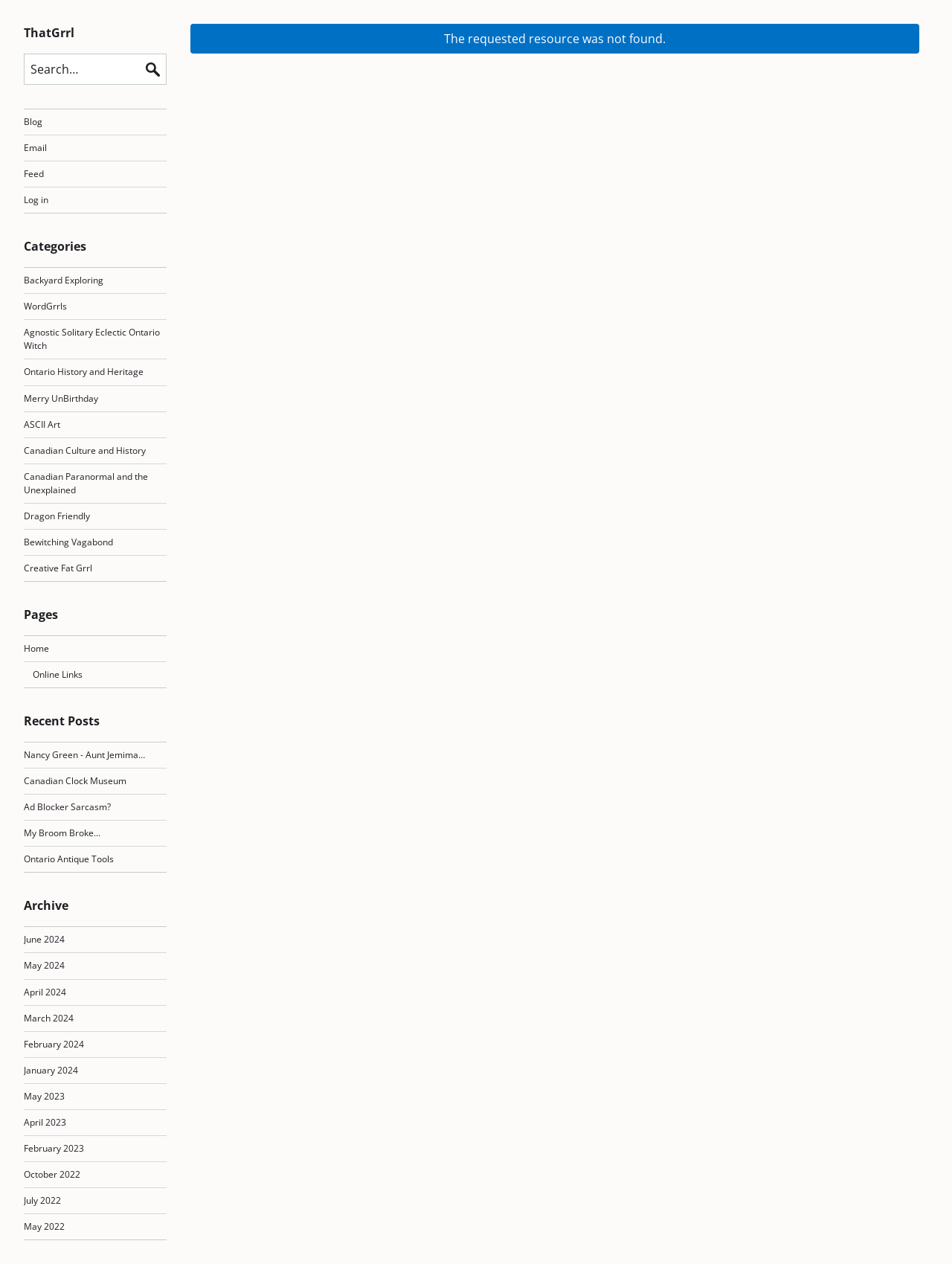Determine the bounding box coordinates of the clickable region to follow the instruction: "Search this blog".

[0.025, 0.042, 0.175, 0.067]